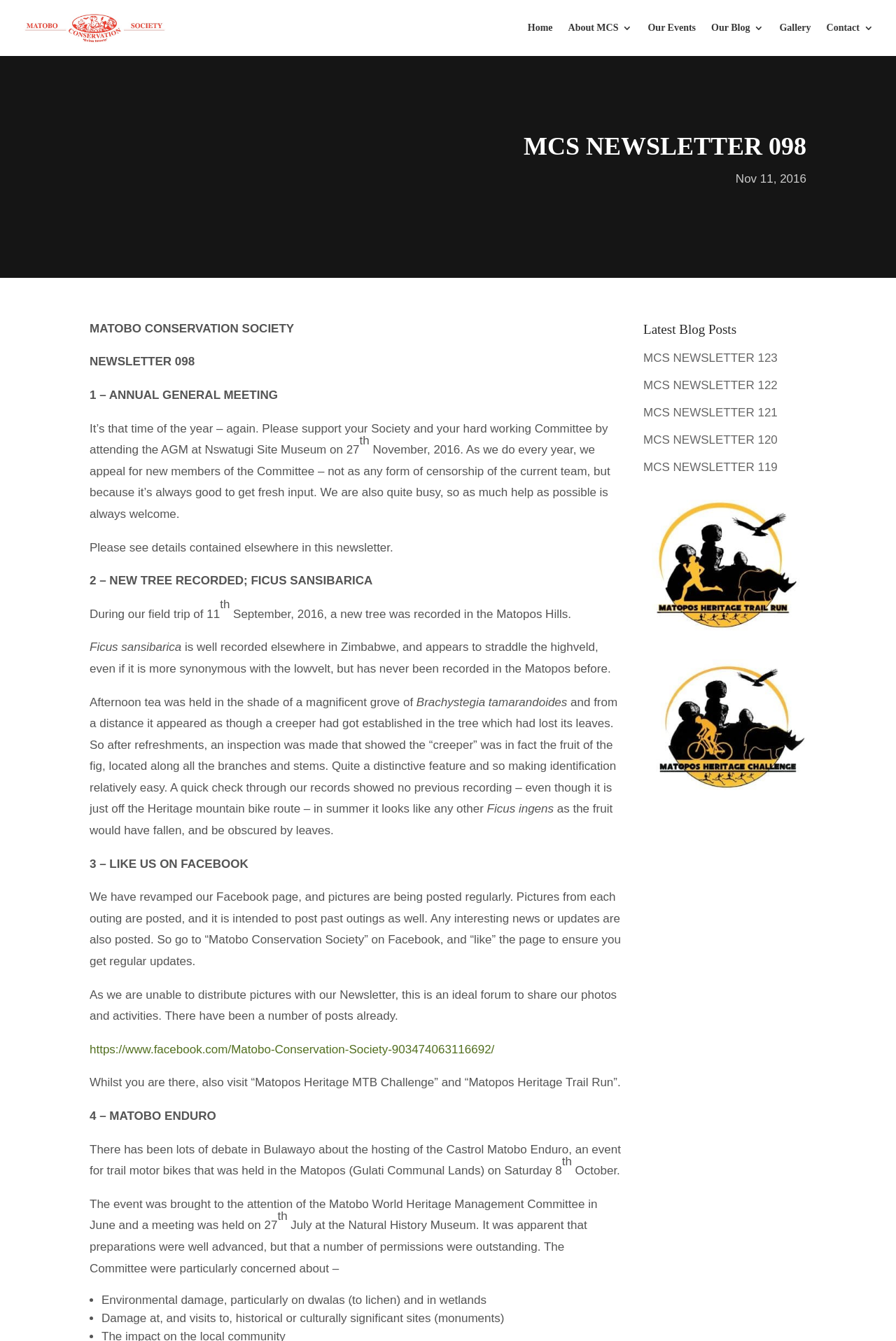Please identify the bounding box coordinates of the area that needs to be clicked to fulfill the following instruction: "Click the Home link."

[0.589, 0.017, 0.617, 0.042]